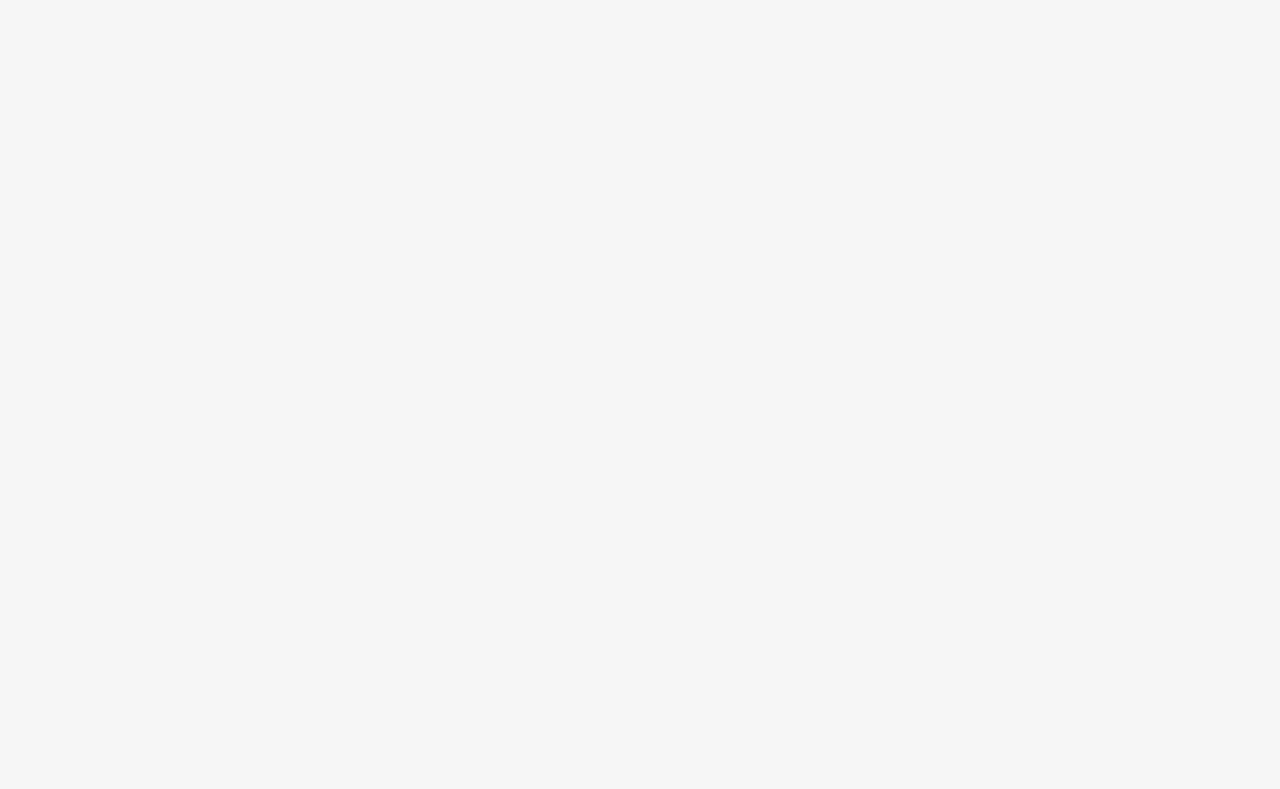Kindly determine the bounding box coordinates for the clickable area to achieve the given instruction: "Learn more about Family Affair".

[0.391, 0.451, 0.471, 0.501]